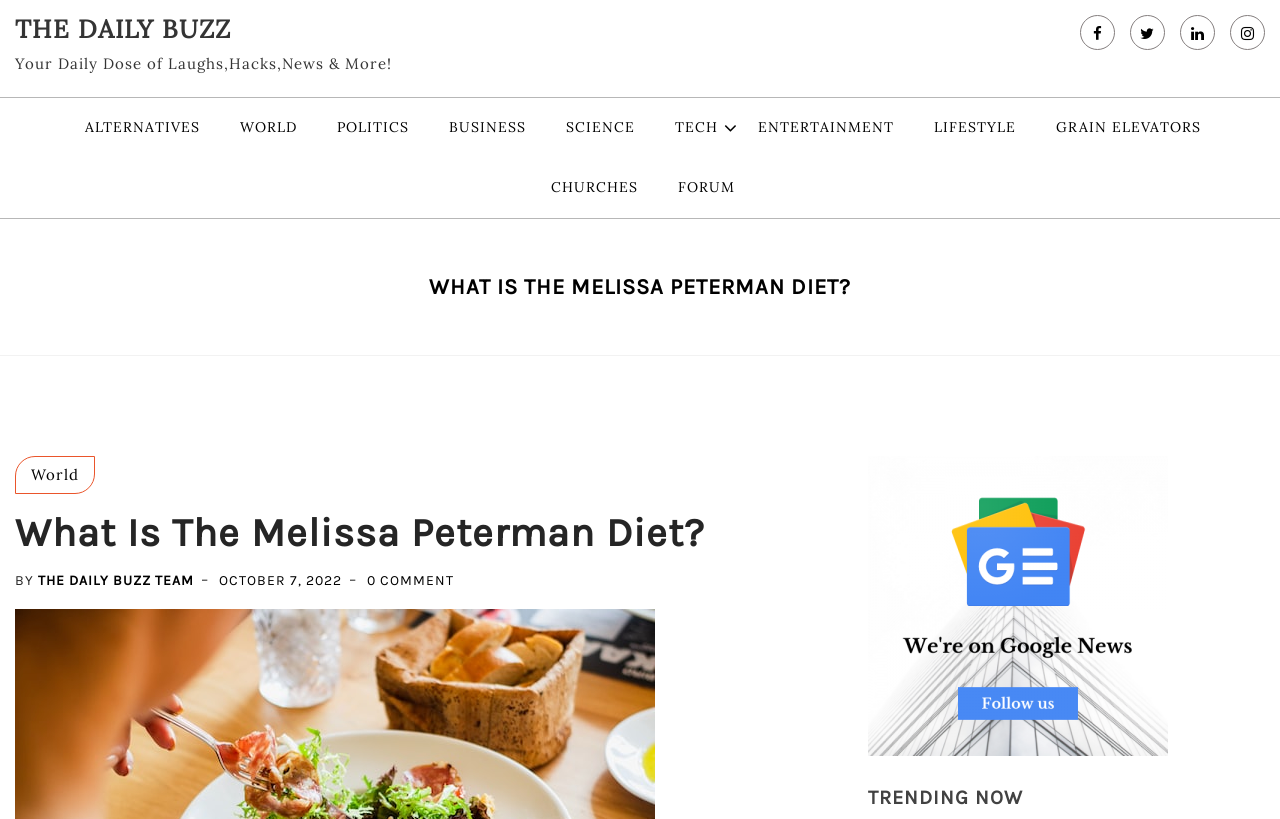Please find the bounding box coordinates of the element that you should click to achieve the following instruction: "Click on 'Celebrity'". The coordinates should be presented as four float numbers between 0 and 1: [left, top, right, bottom].

None